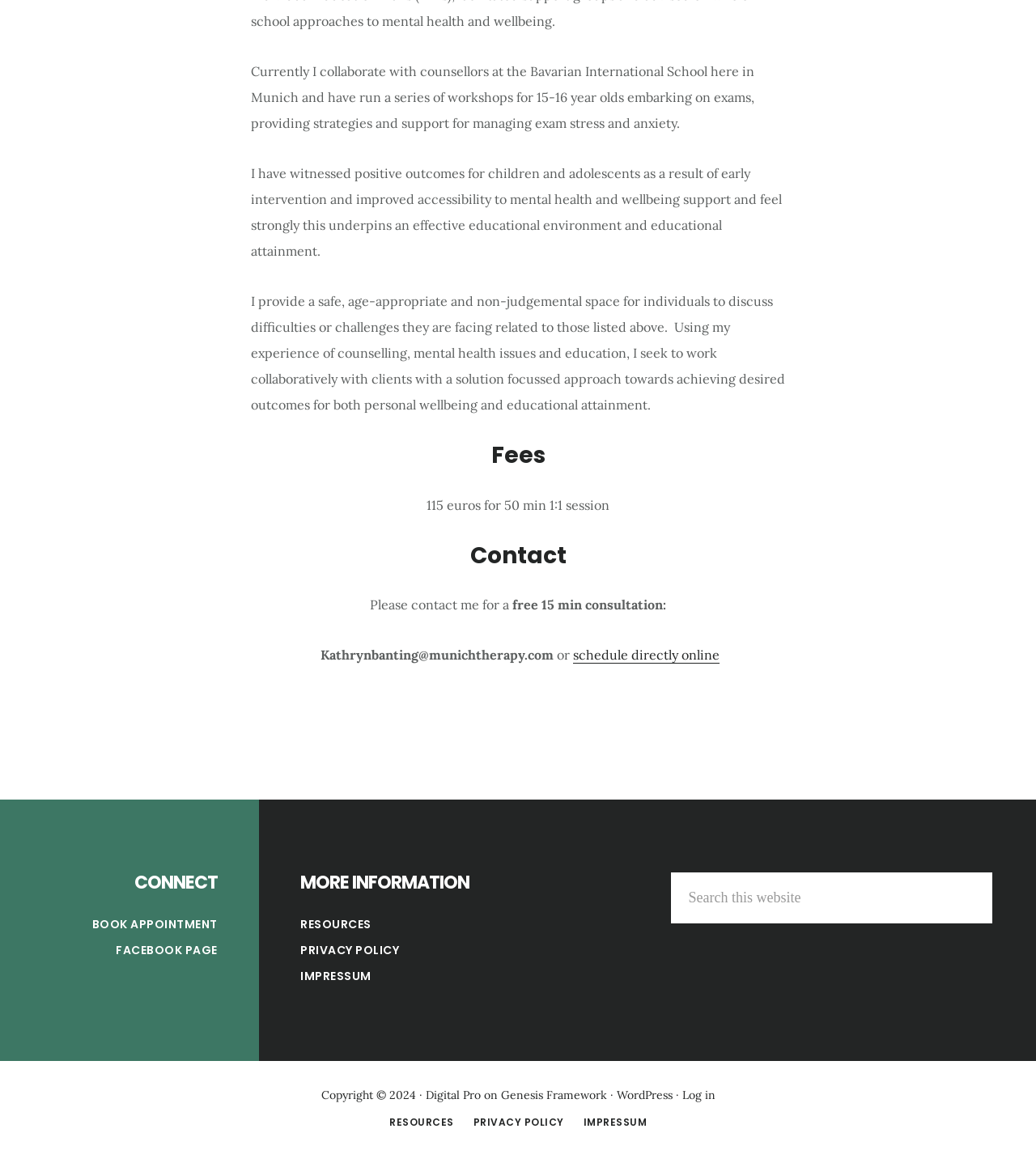What is the author's approach to working with clients?
Utilize the information in the image to give a detailed answer to the question.

The author's approach to working with clients is described as solution-focused, as mentioned in the text, which states 'I seek to work collaboratively with clients with a solution focussed approach towards achieving desired outcomes'.